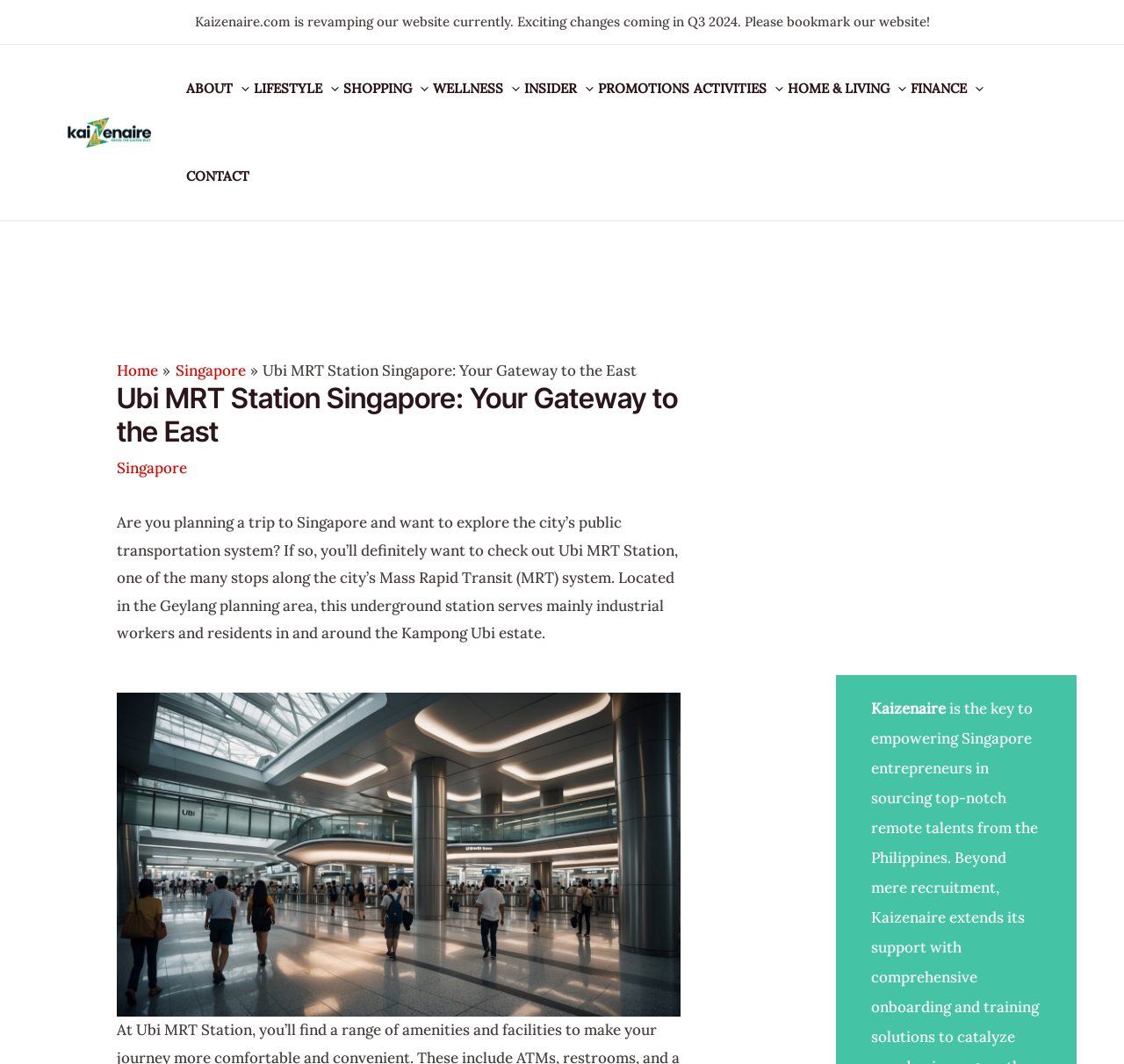Could you find the bounding box coordinates of the clickable area to complete this instruction: "Explore the Ubi MRT Station Singapore article"?

[0.104, 0.359, 0.605, 0.45]